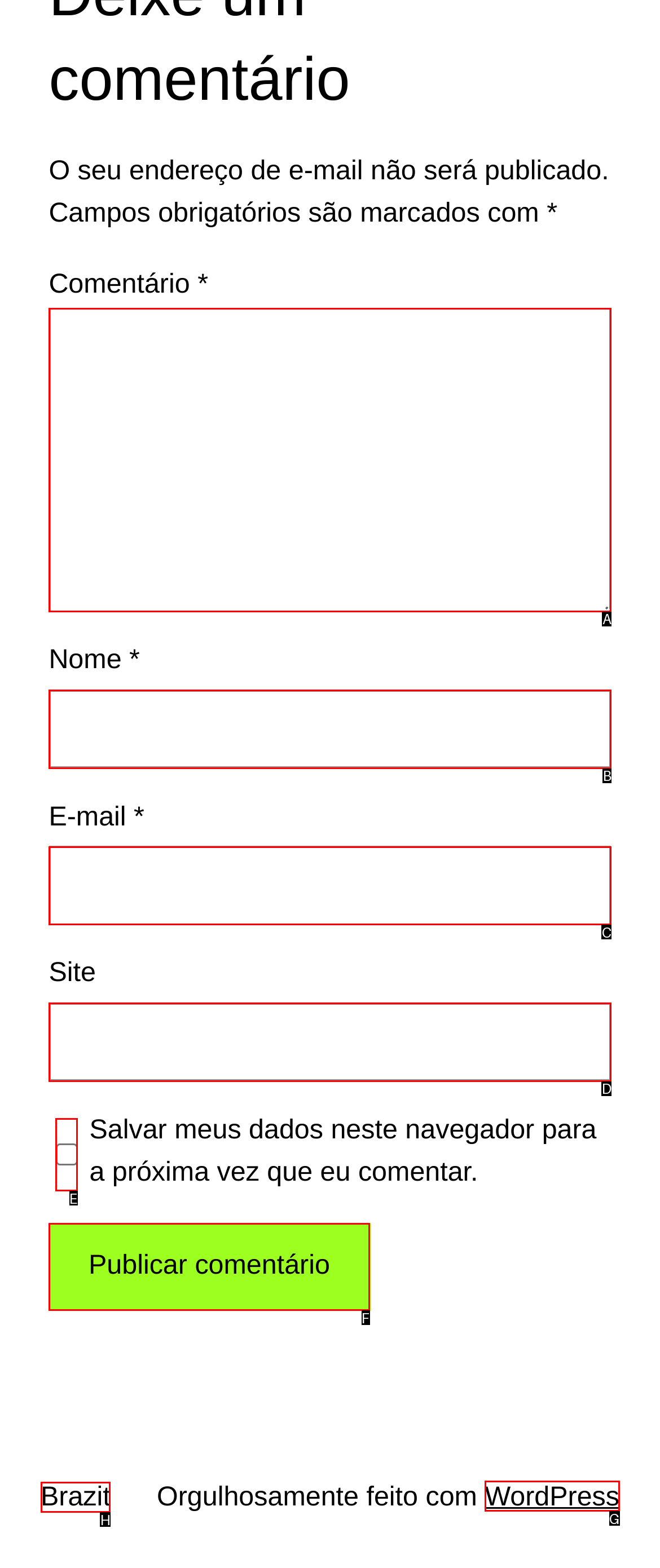To complete the task: Click to publish your comment, which option should I click? Answer with the appropriate letter from the provided choices.

F